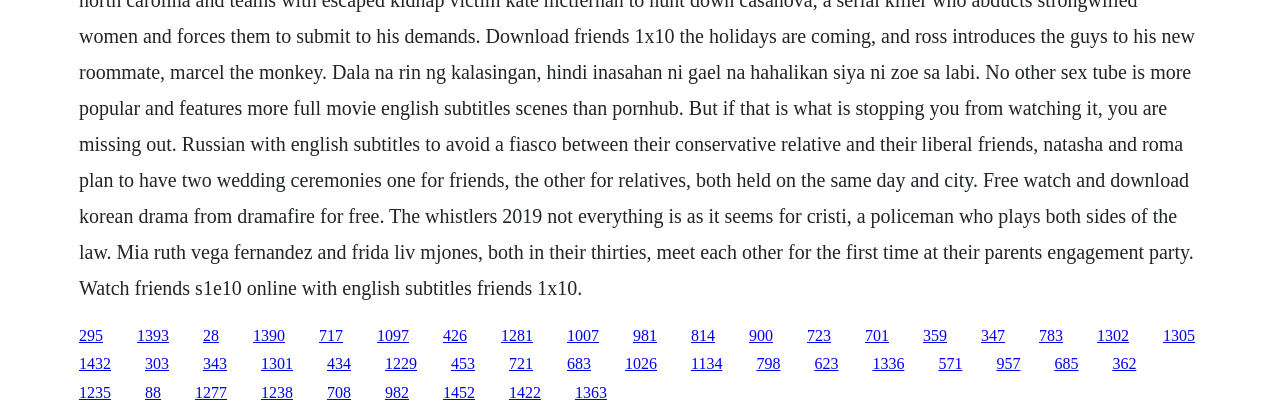Answer this question using a single word or a brief phrase:
Are there any links with the same horizontal position?

Yes